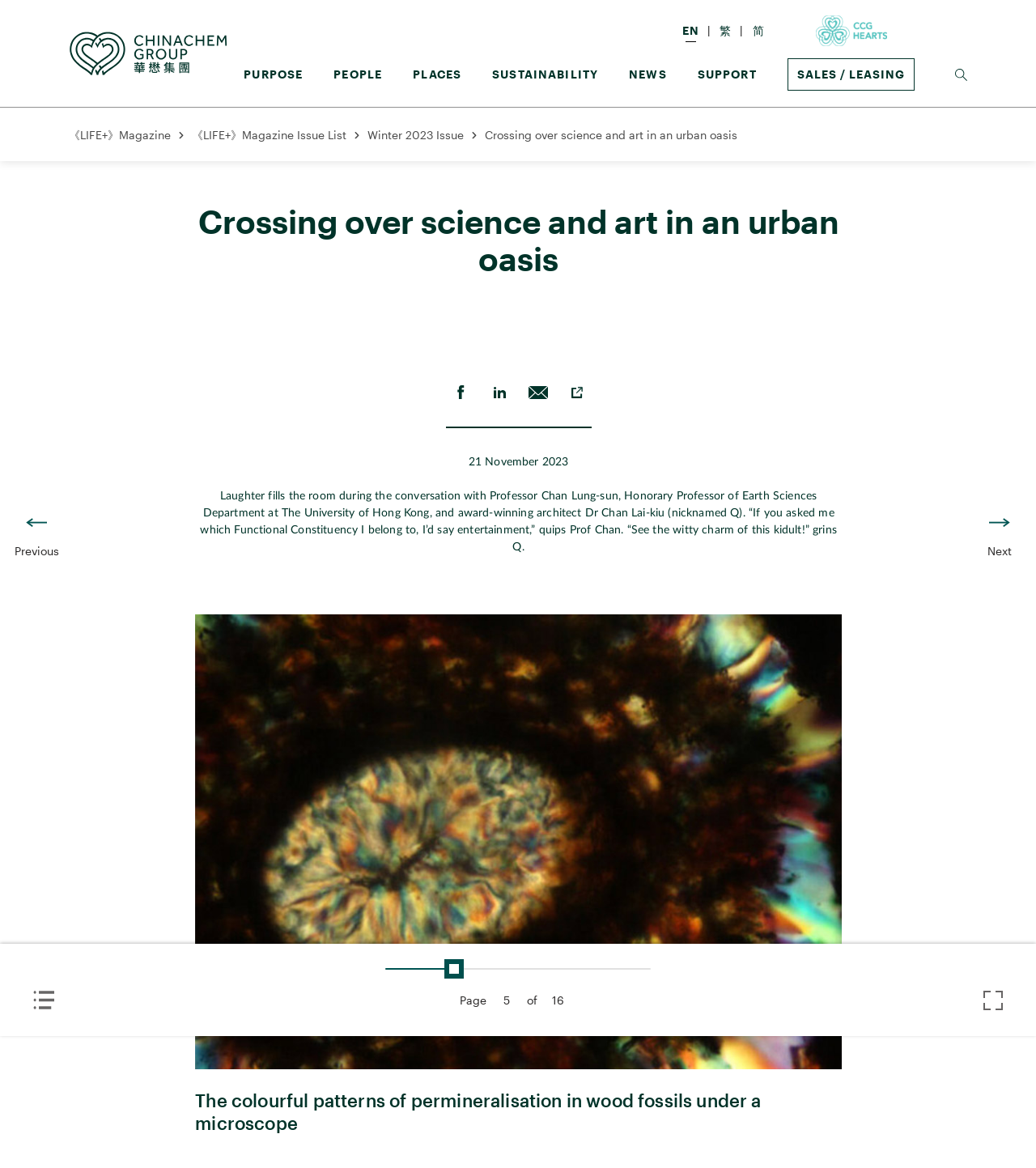Please answer the following question using a single word or phrase: 
How many pages are there in total?

16